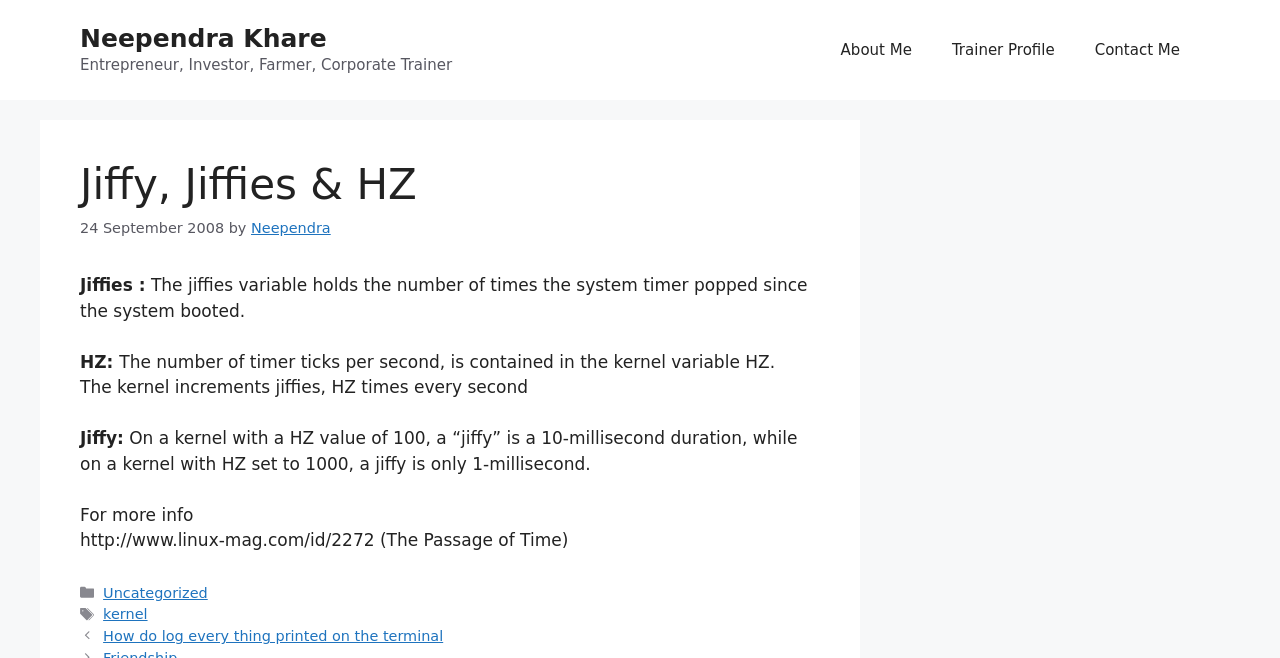What is the tag related to the article?
Identify the answer in the screenshot and reply with a single word or phrase.

kernel